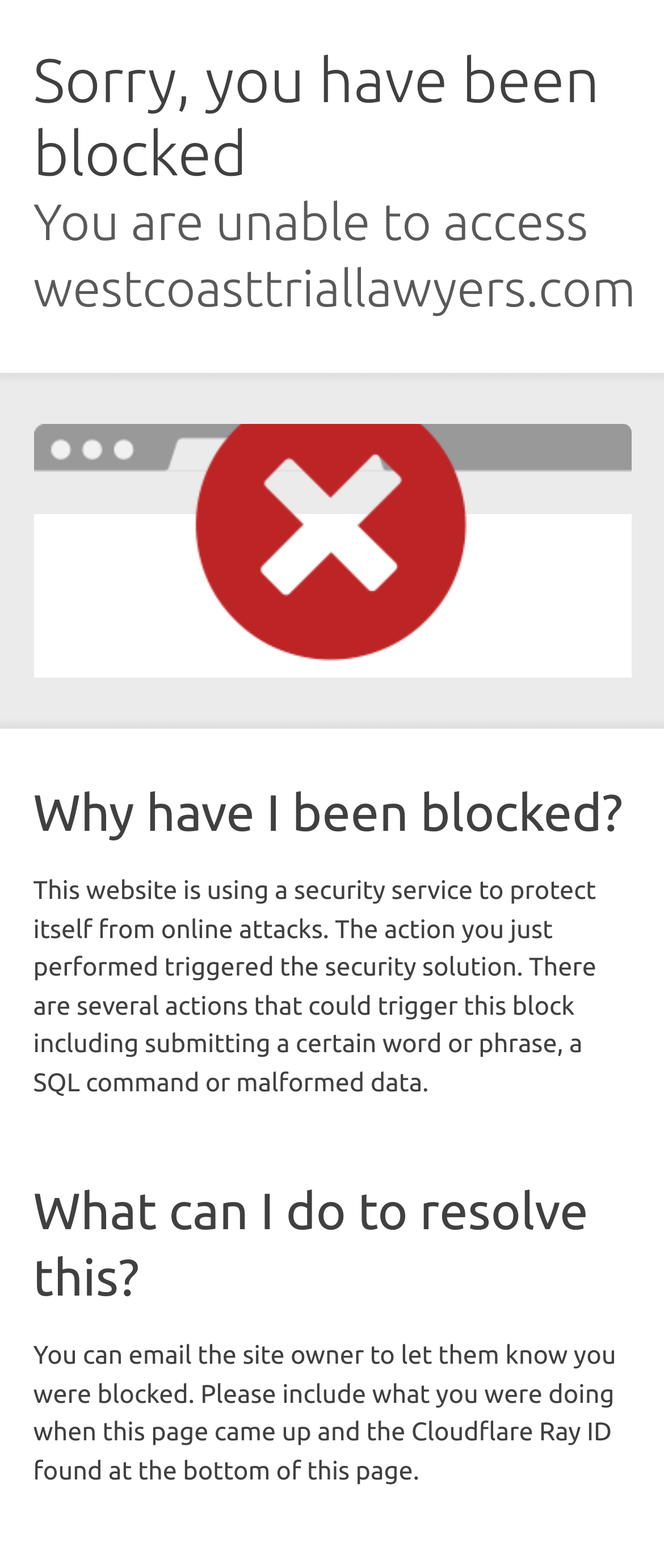Please determine the primary heading and provide its text.

Sorry, you have been blocked